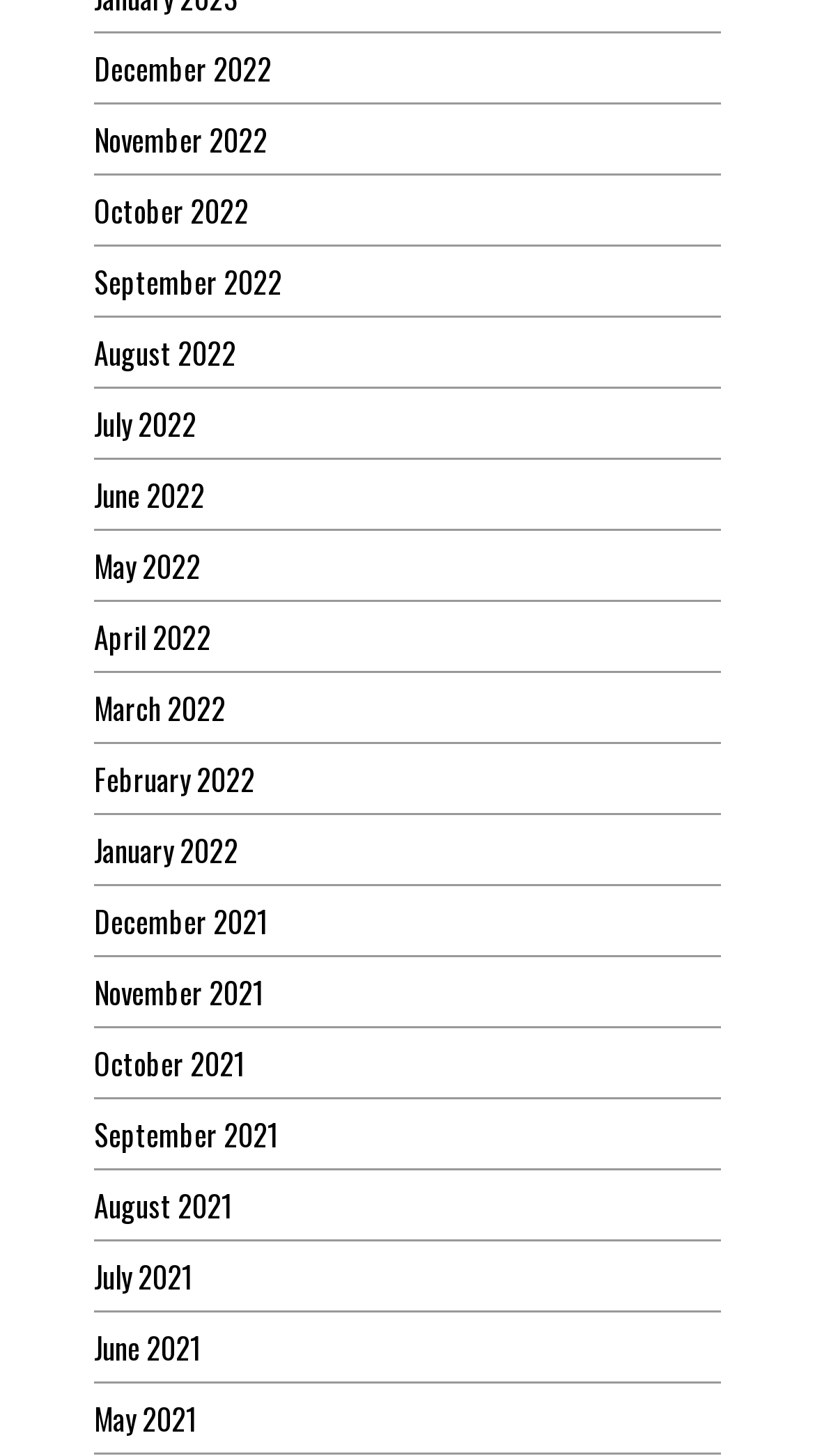What are the months listed on the webpage?
Using the visual information, respond with a single word or phrase.

2021 and 2022 months